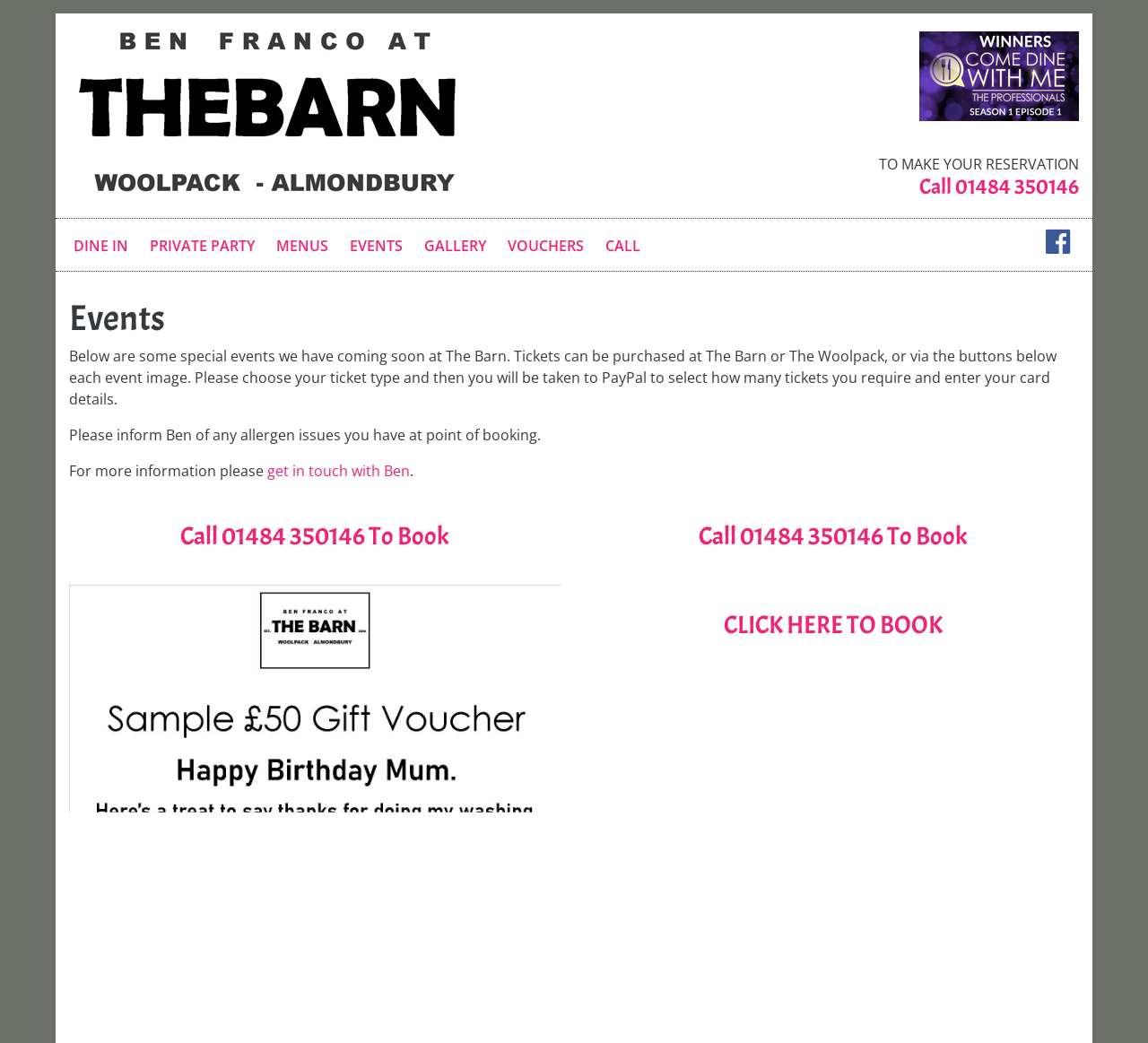Kindly provide the bounding box coordinates of the section you need to click on to fulfill the given instruction: "Click on the 'EVENTS' link".

[0.301, 0.222, 0.355, 0.249]